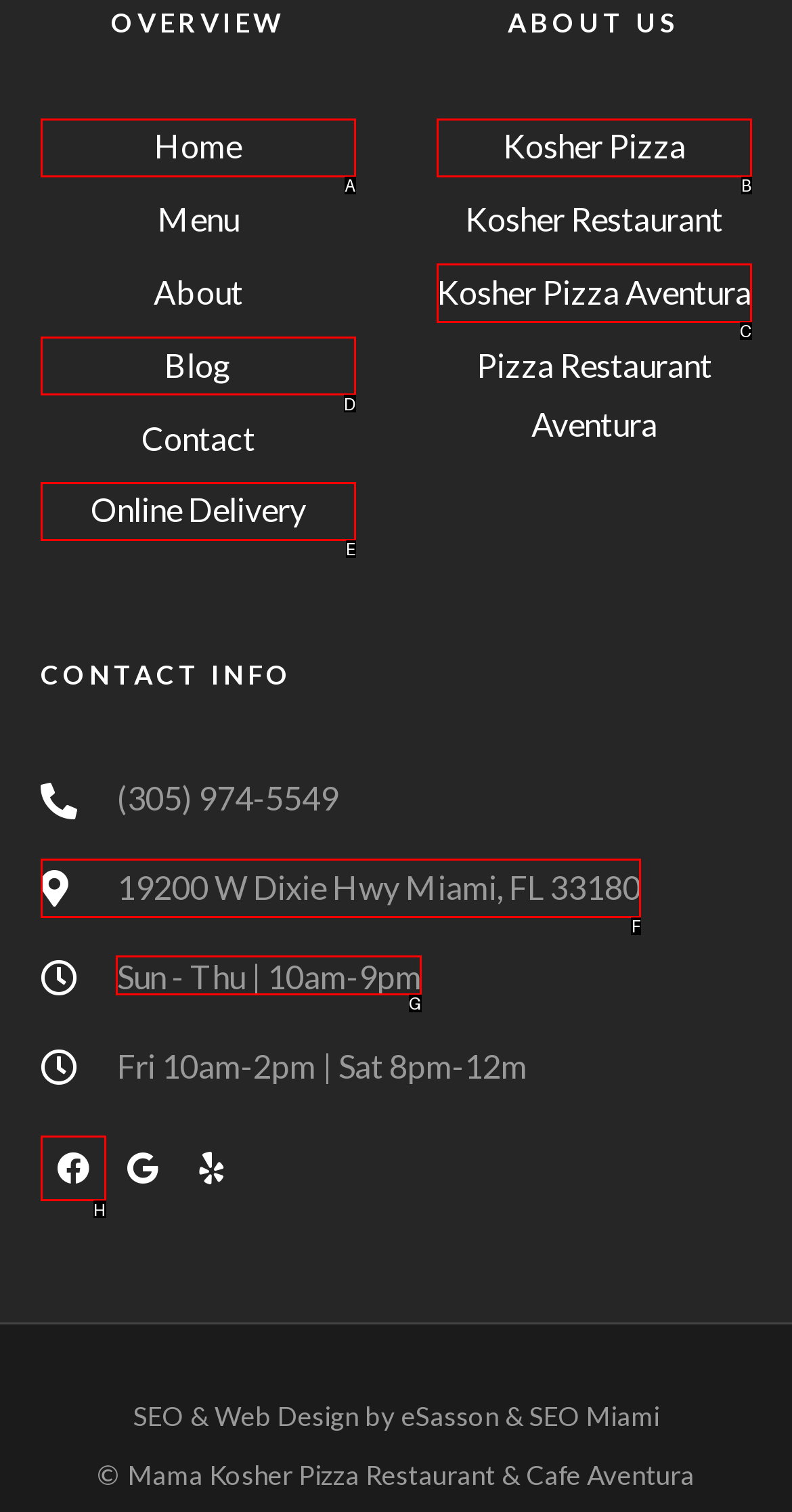For the task: check business hours, tell me the letter of the option you should click. Answer with the letter alone.

G